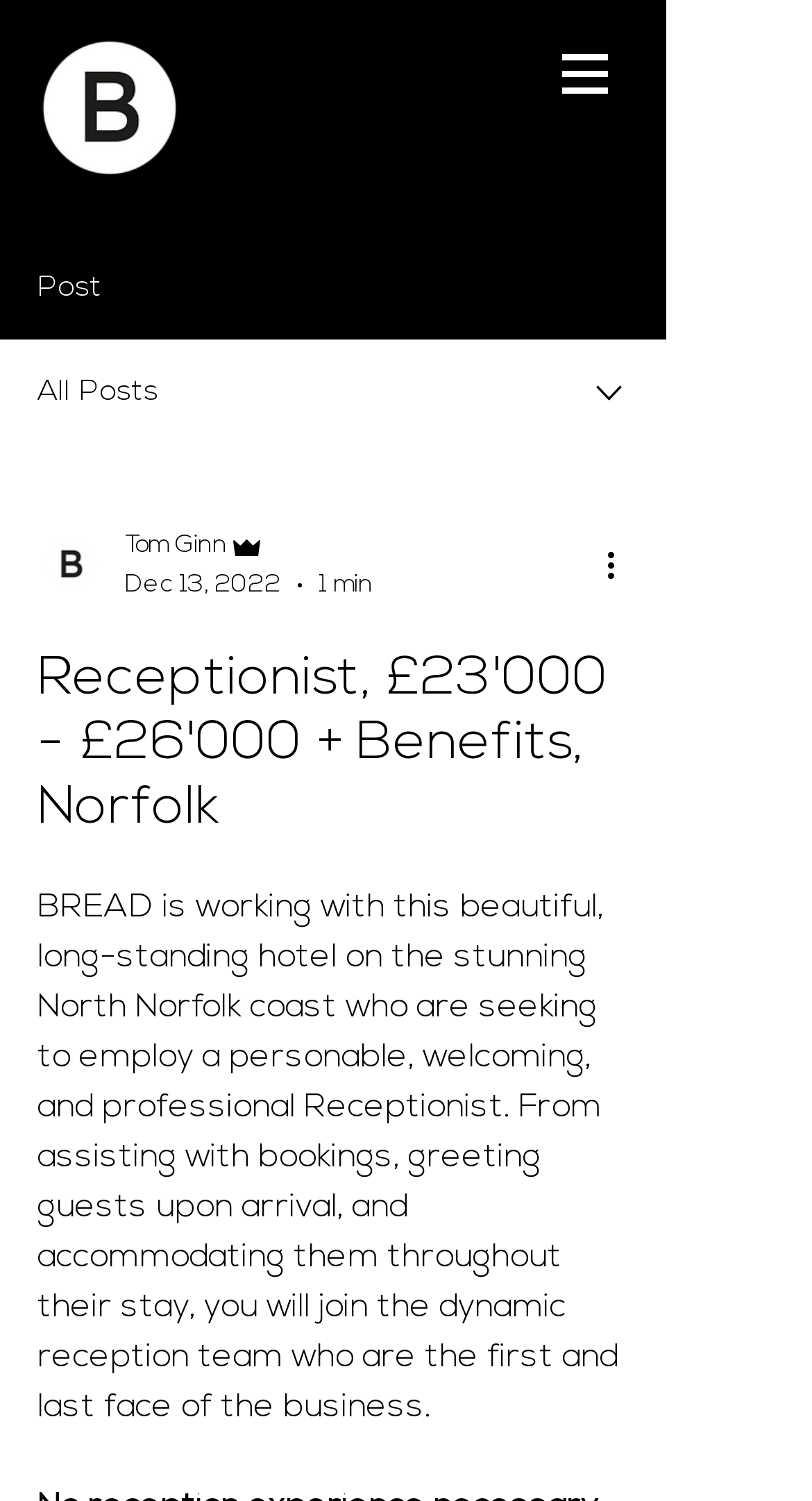Identify and provide the text of the main header on the webpage.

Receptionist, £23'000 - £26'000 + Benefits, Norfolk